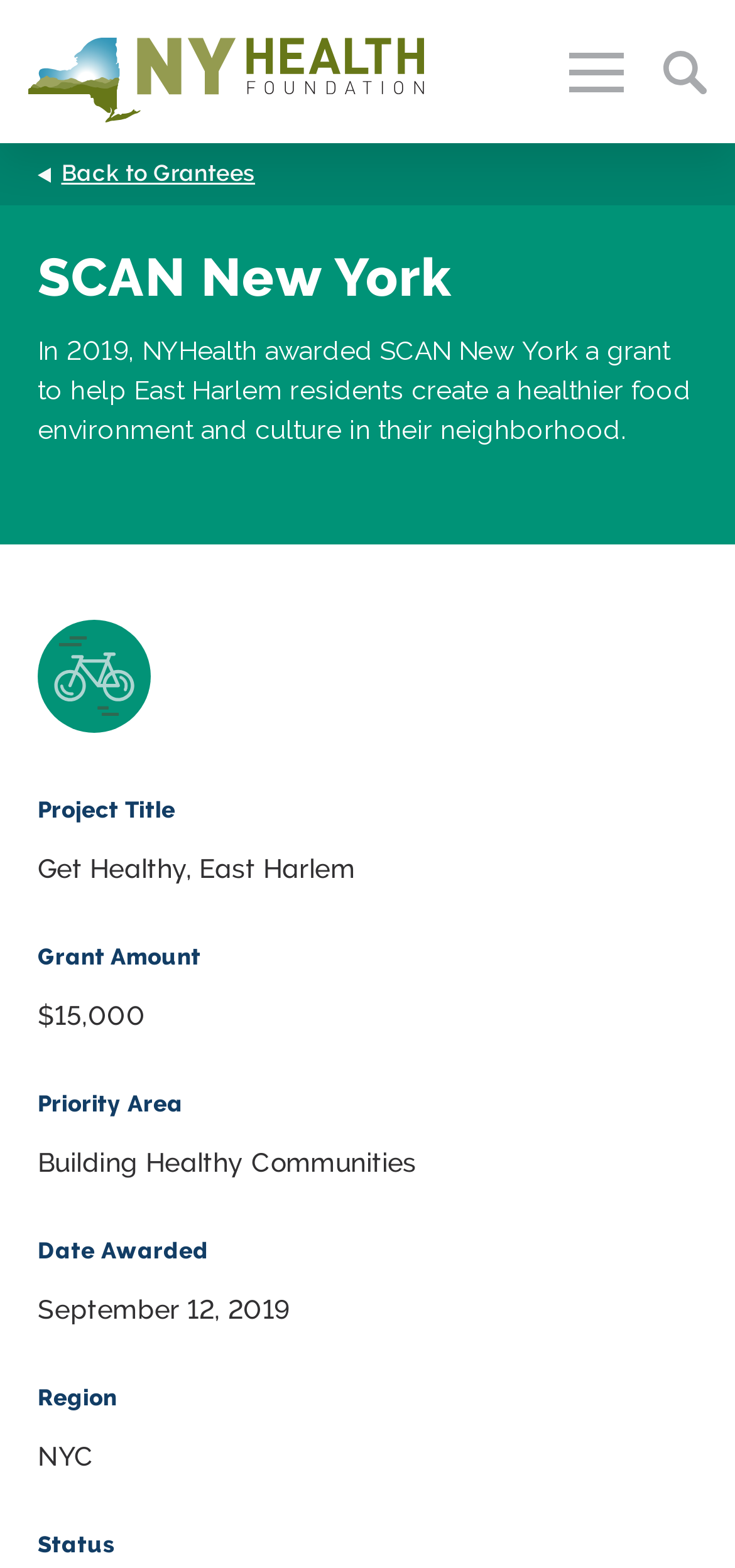Kindly determine the bounding box coordinates for the area that needs to be clicked to execute this instruction: "Learn about what NYHealth does".

[0.307, 0.318, 0.944, 0.342]